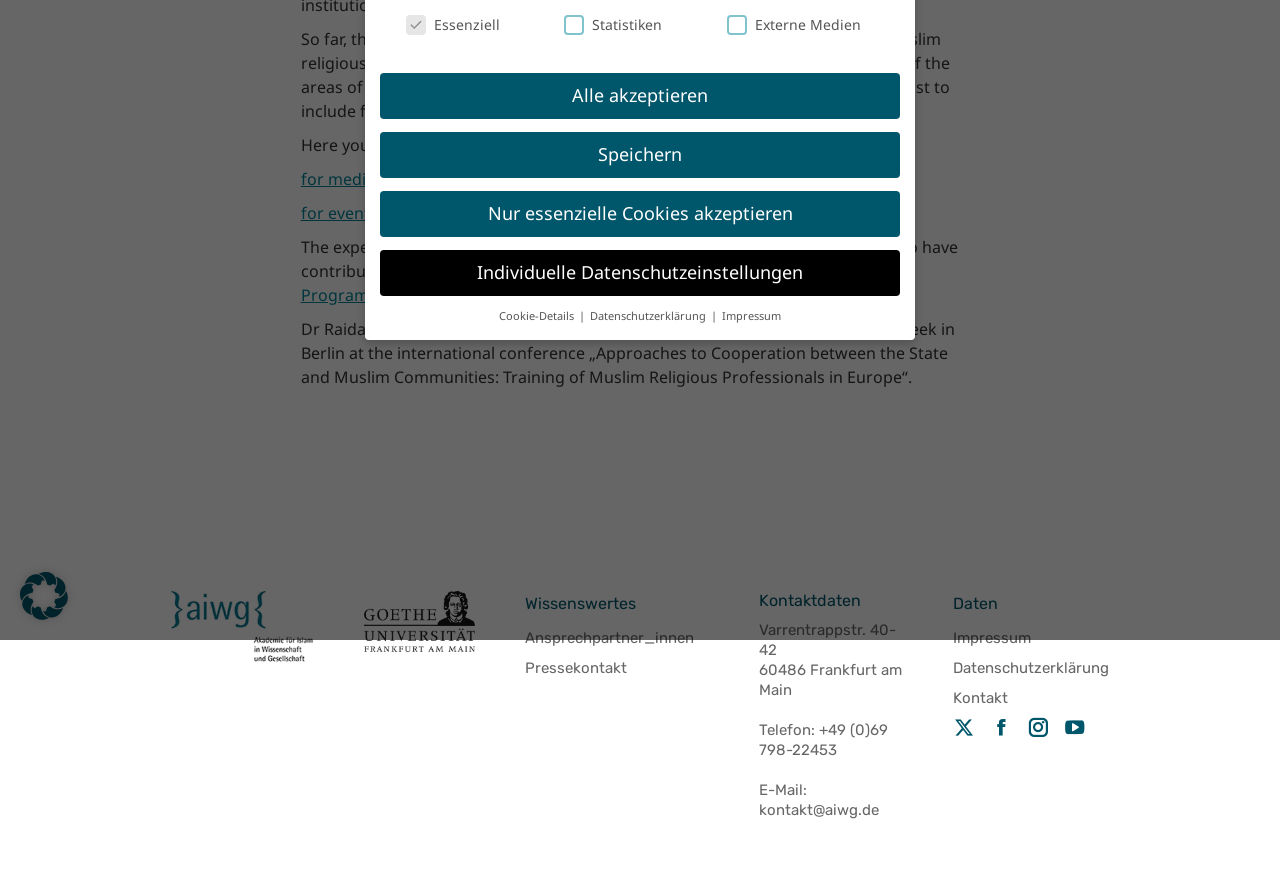Locate the bounding box of the UI element described in the following text: "Nur essenzielle Cookies akzeptieren".

[0.297, 0.218, 0.703, 0.271]